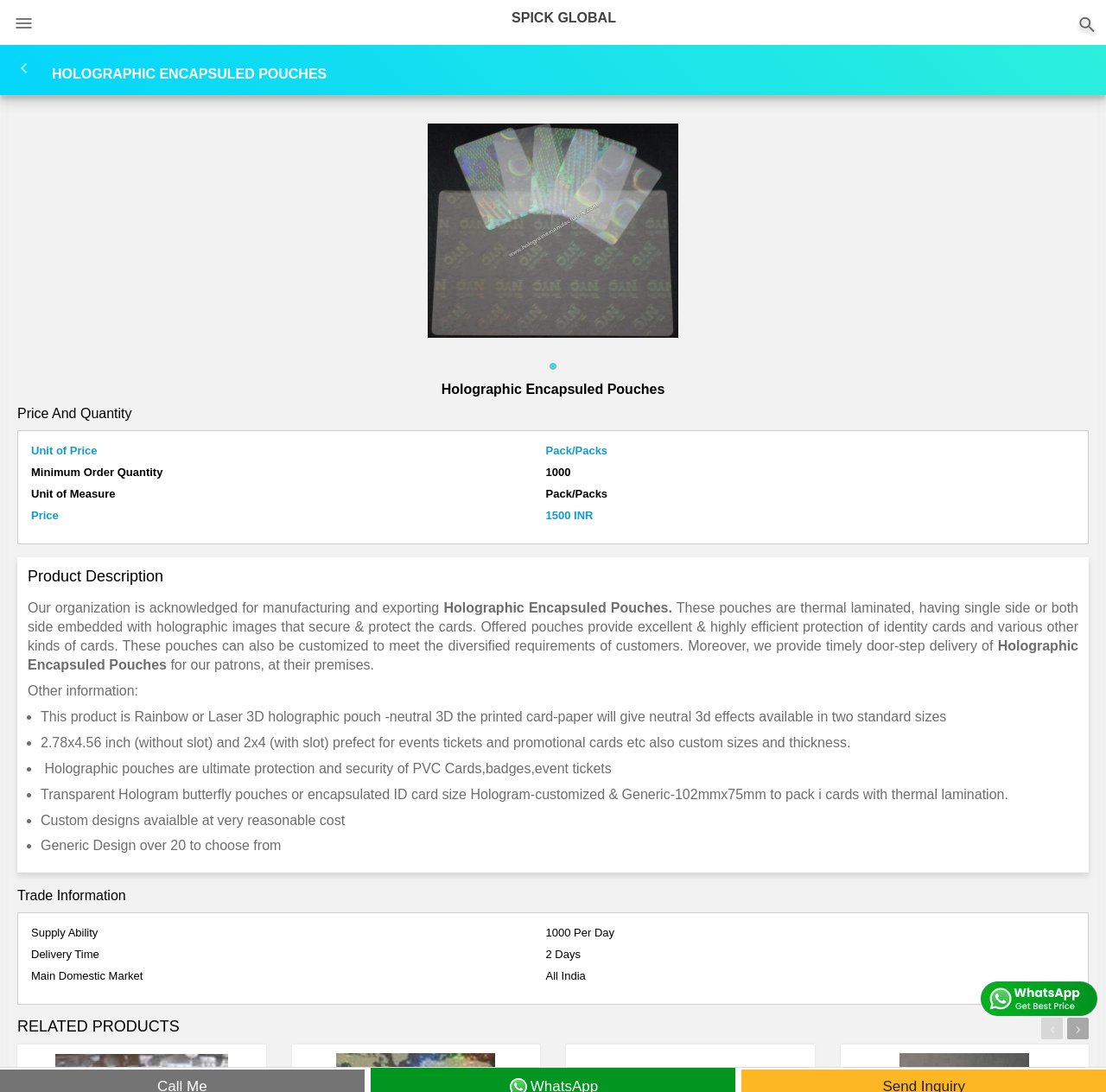Based on the element description, predict the bounding box coordinates (top-left x, top-left y, bottom-right x, bottom-right y) for the UI element in the screenshot: Tradecart Trading 6 coupon codes

None